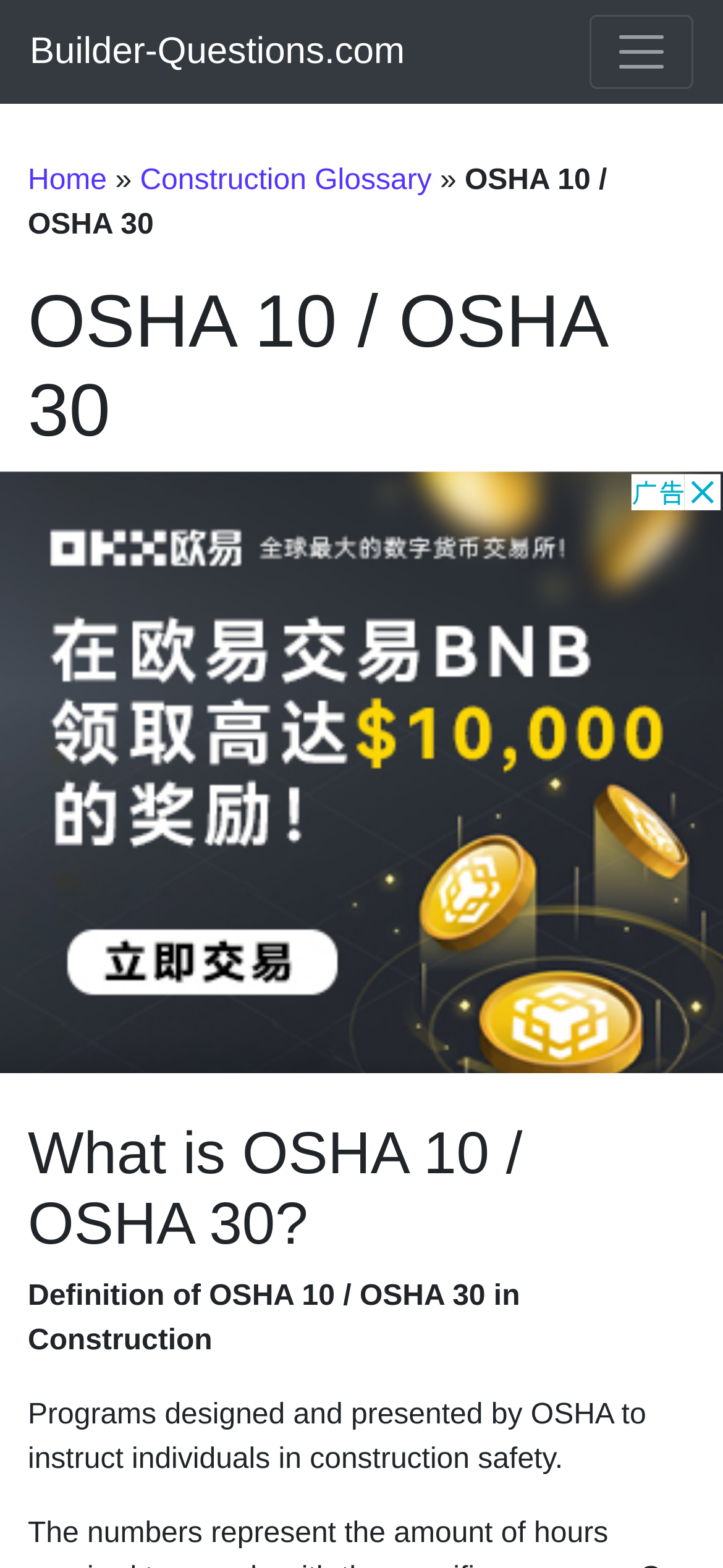Predict the bounding box of the UI element that fits this description: "aria-label="Advertisement" name="aswift_1" title="Advertisement"".

[0.0, 0.3, 1.0, 0.684]